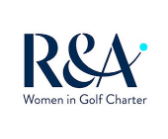Using a single word or phrase, answer the following question: 
What is the design element accompanying the phrase 'Women in Golf Charter'?

Stylized 'R&A' with elegant script